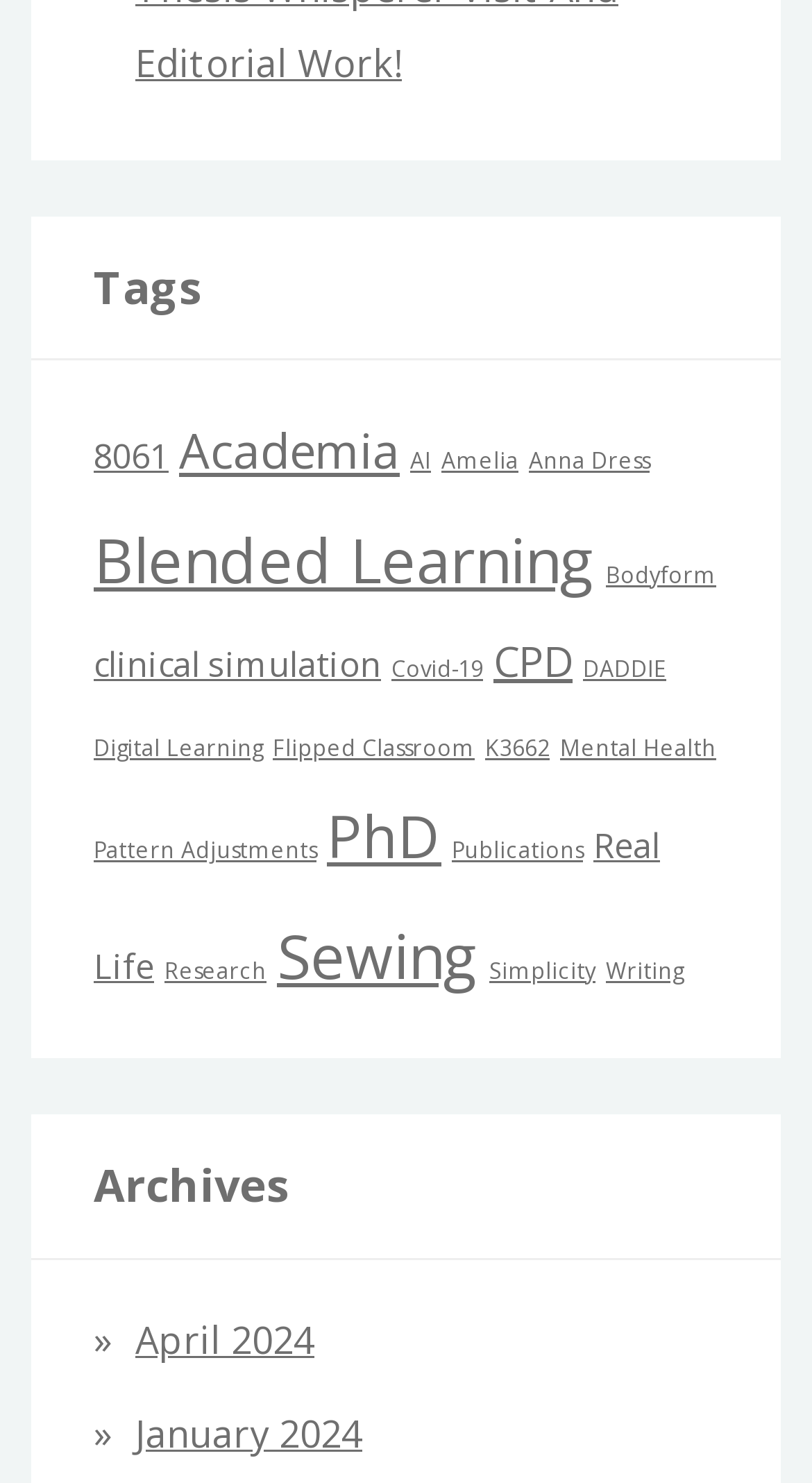Locate the bounding box coordinates of the clickable element to fulfill the following instruction: "Visit April 2024". Provide the coordinates as four float numbers between 0 and 1 in the format [left, top, right, bottom].

[0.167, 0.886, 0.387, 0.919]